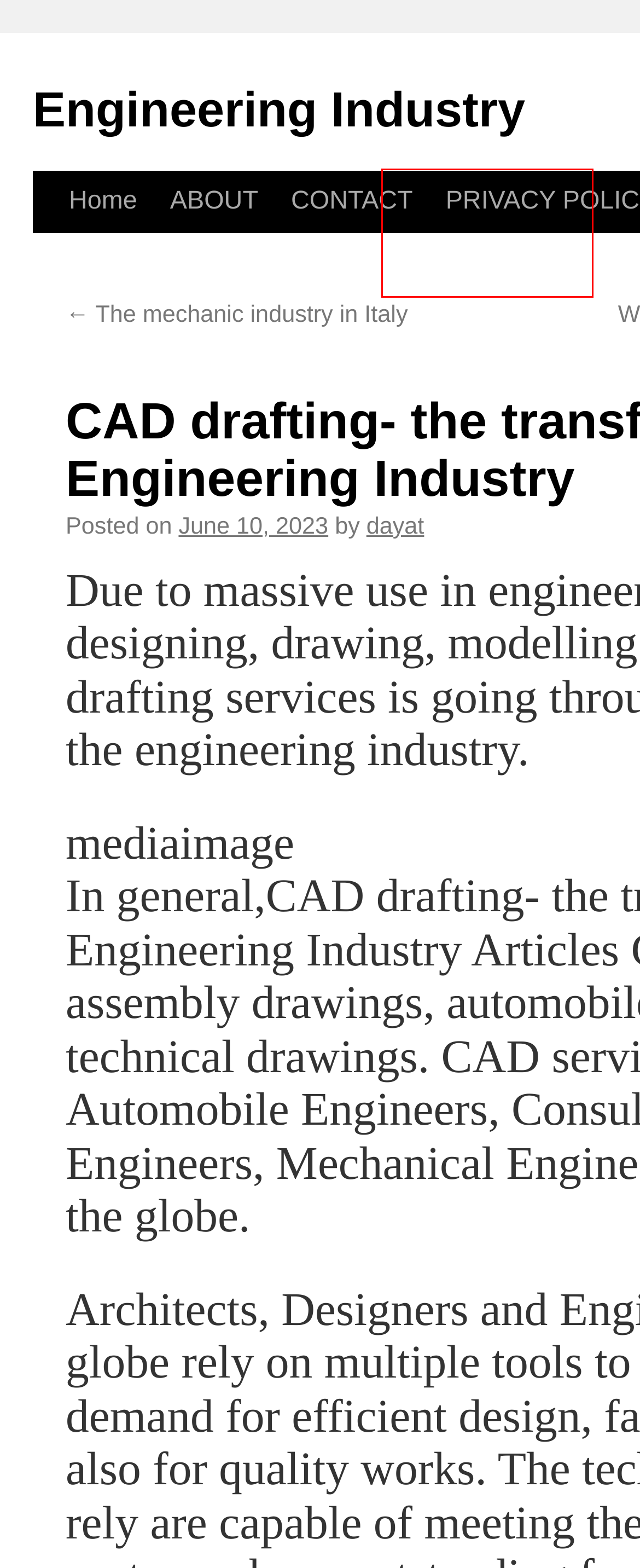Assess the screenshot of a webpage with a red bounding box and determine which webpage description most accurately matches the new page after clicking the element within the red box. Here are the options:
A. CONTACT | Engineering Industry
B. Engineering Industry
C. Dotaslot - Daftar Platform Situs Resmi Toto Terpercaya No #1
D. Infrastructure Resilience And Disaster Recovery Planning | Engineering Industry
E. dayat | Engineering Industry
F. PRIVACY POLICY | Engineering Industry
G. ABOUT | Engineering Industry
H. The mechanic industry in Italy | Engineering Industry

F